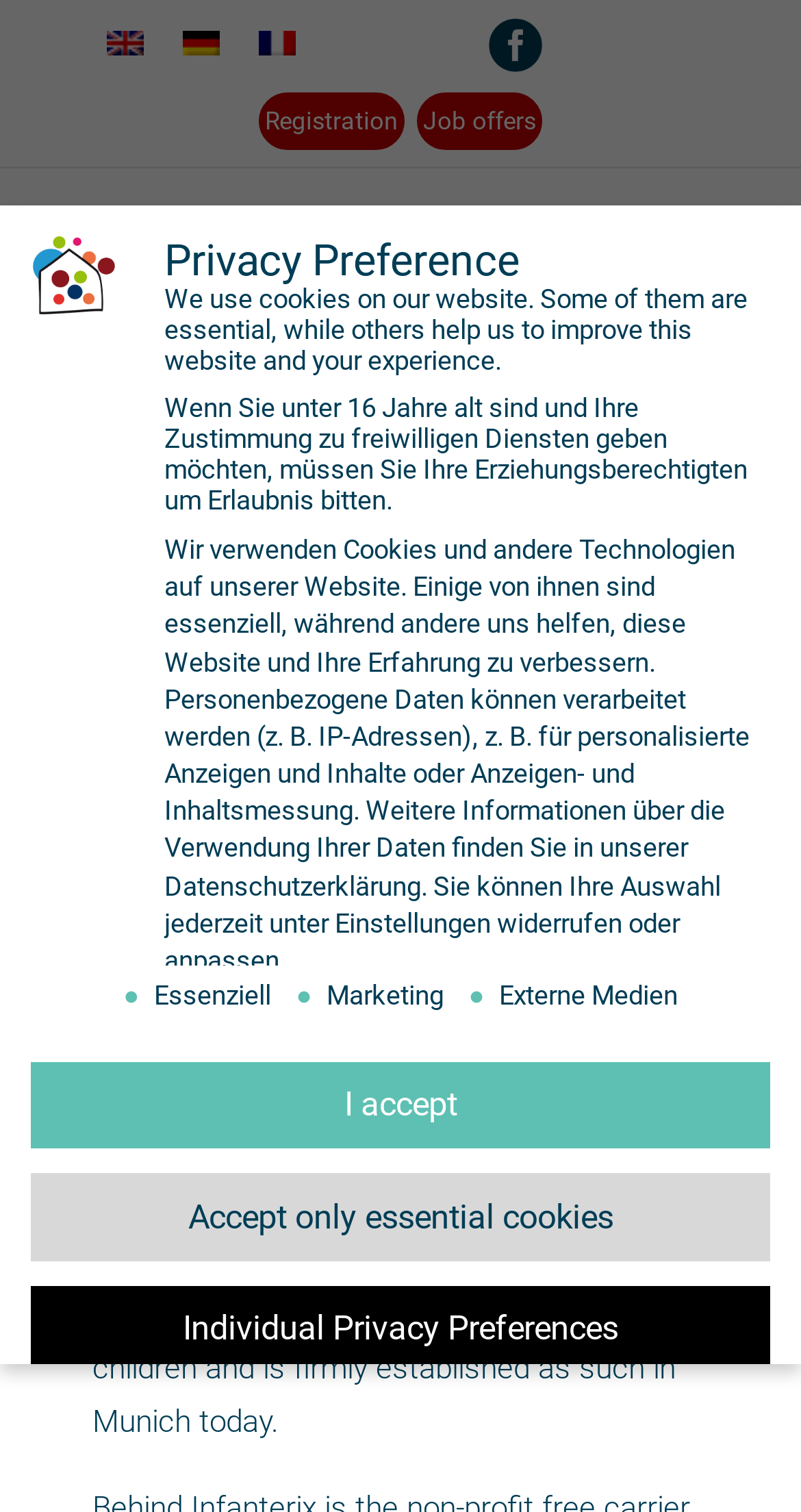Please identify the bounding box coordinates of the clickable area that will allow you to execute the instruction: "Click the Registration link".

[0.323, 0.061, 0.505, 0.099]